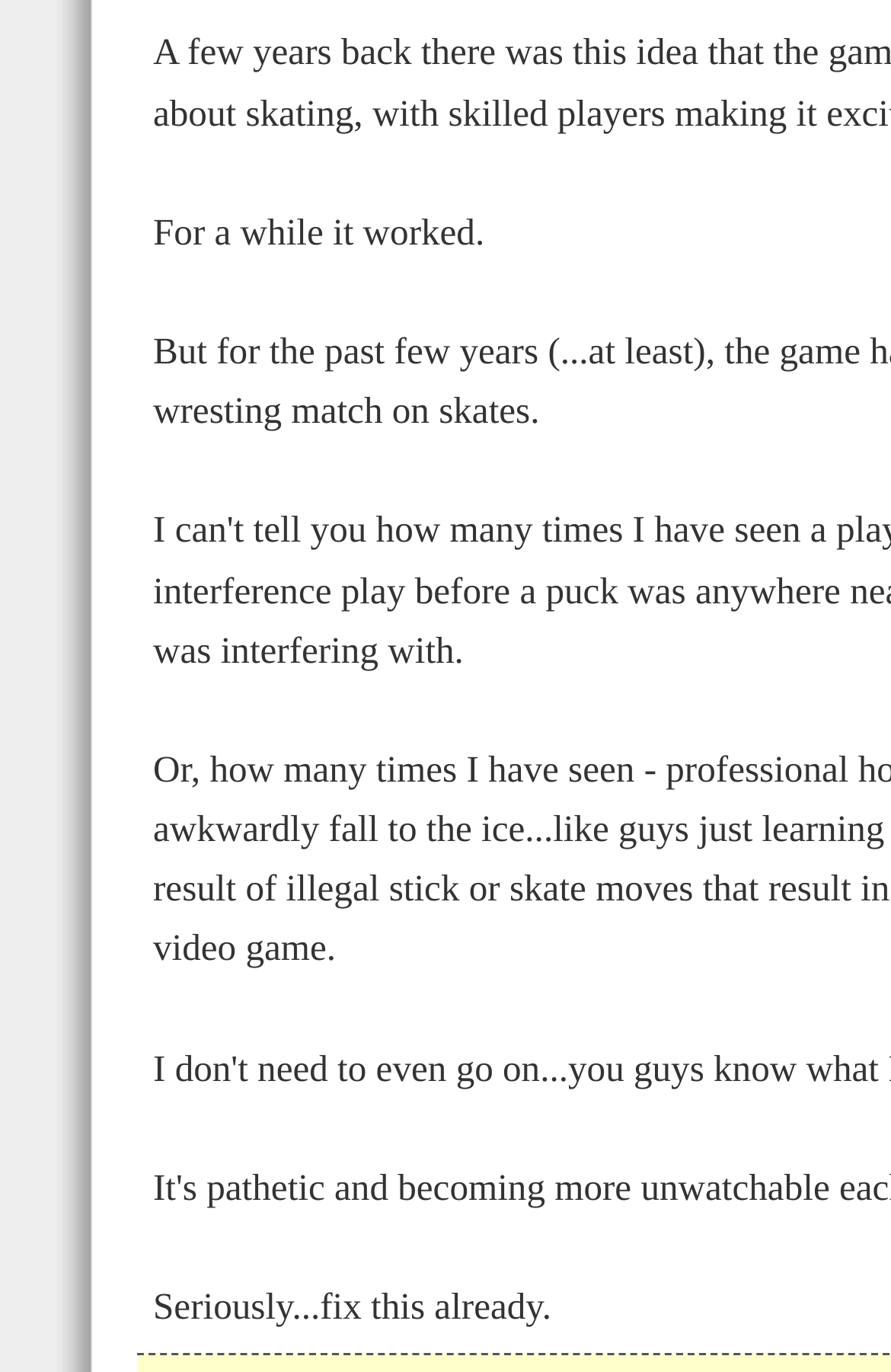Determine the bounding box for the UI element as described: "Delete". The coordinates should be represented as four float numbers between 0 and 1, formatted as [left, top, right, bottom].

[0.884, 0.865, 0.98, 0.892]